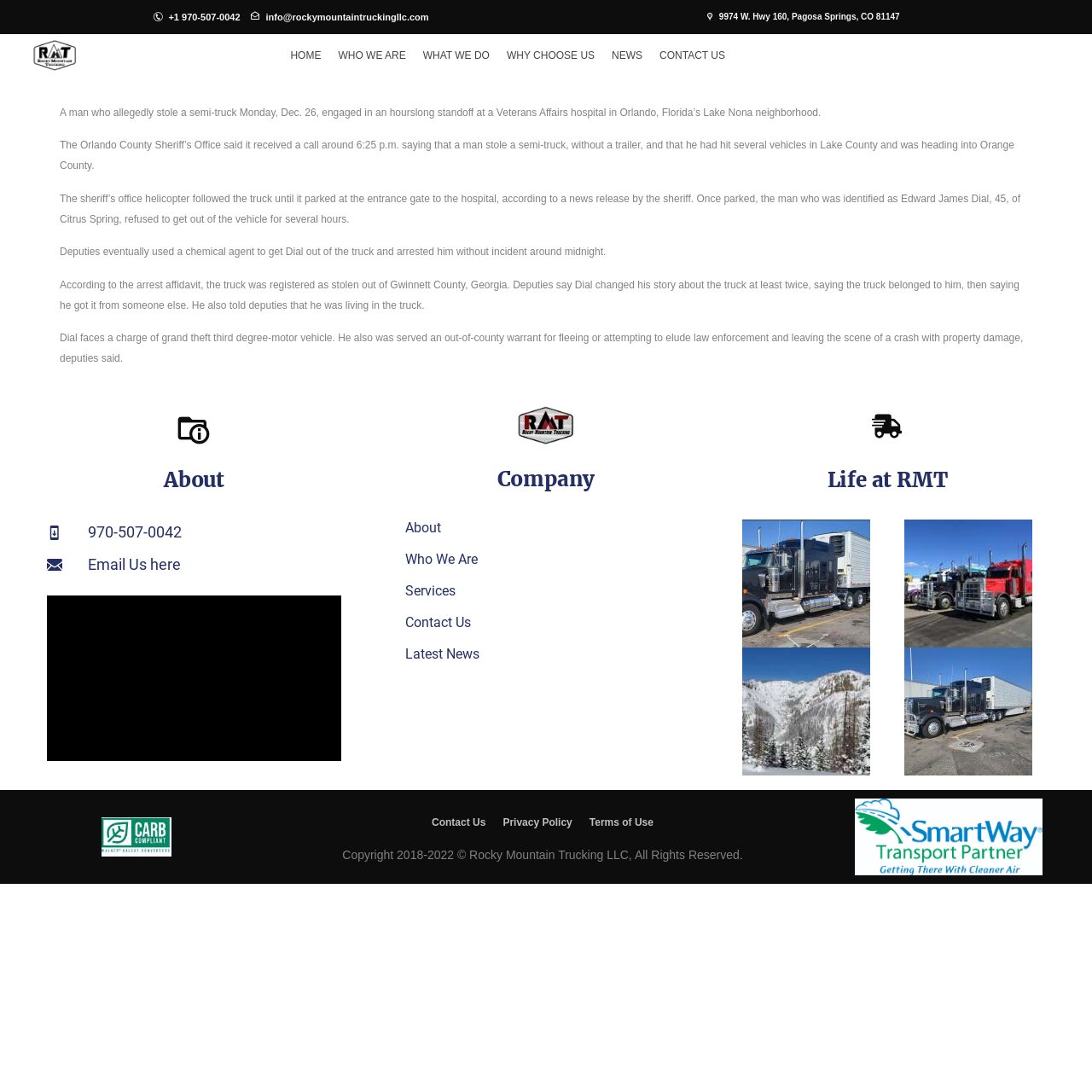Answer the question briefly using a single word or phrase: 
Where is Rocky Mountain Trucking LLC located?

Pagosa Springs, CO 81147